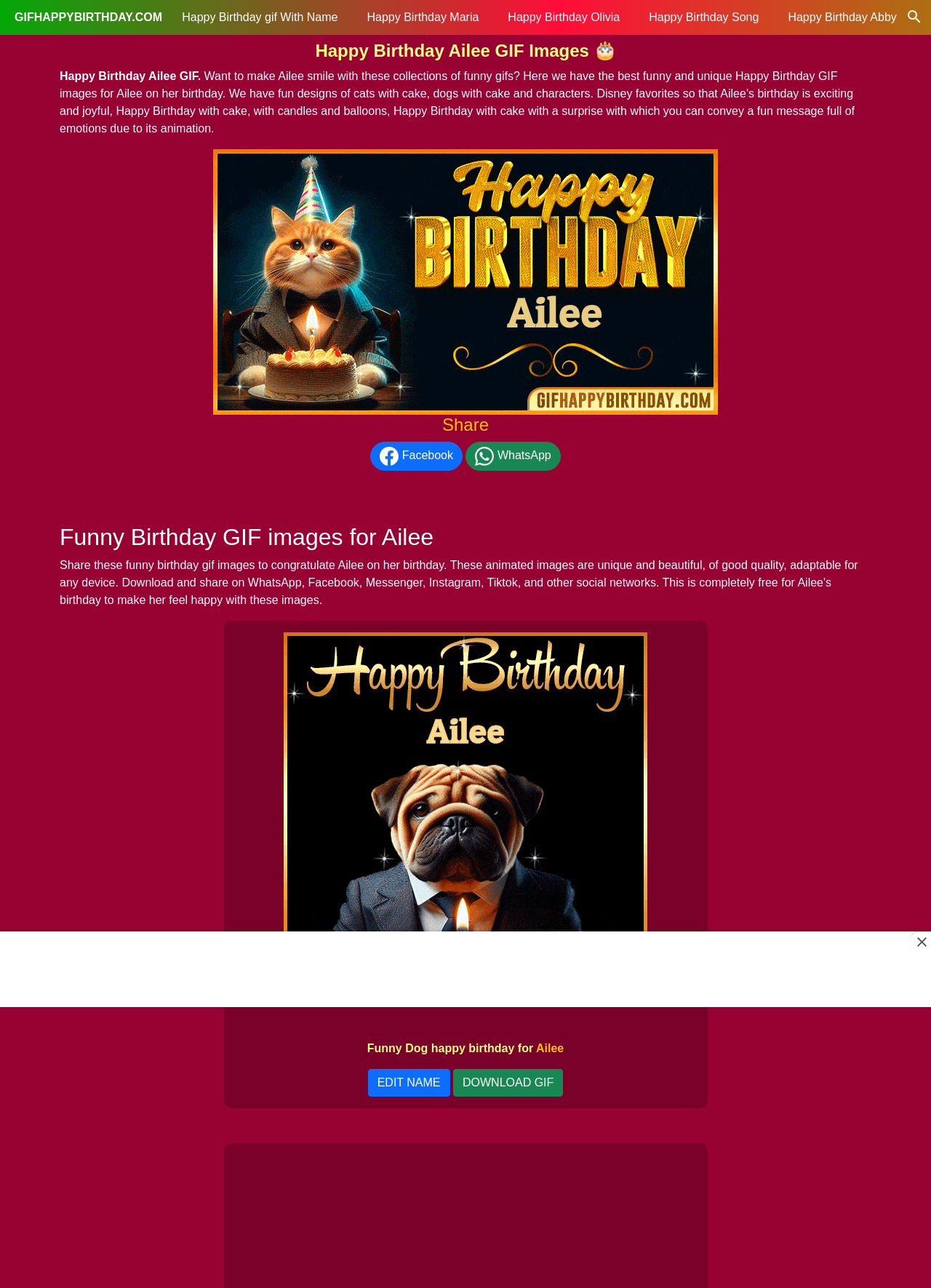Generate a comprehensive description of the webpage content.

The webpage is dedicated to providing Happy Birthday GIF images for Ailee. At the top left, there is a link to the website's homepage, "GIFHAPPYBIRTHDAY.COM". Next to it, there are several links to birthday GIFs for different names, including Maria, Olivia, and Abby. 

Below these links, there is a search bar with a "search" button on the right side, accompanied by a small icon. 

The main heading, "Happy Birthday Ailee GIF Images 🎂", is centered at the top of the page. Below it, there is a brief description, "Happy Birthday Ailee GIF." 

The main content of the page is a large GIF image, "Happy Birthday Ailee GIF", which takes up most of the page's width. Below the GIF, there are social media sharing options, including Facebook and WhatsApp, each represented by an icon. 

Further down, there is a subheading, "Funny Birthday GIF images for Ailee", followed by a smaller GIF image, "Funny Dog happy birthday for Ailee". 

At the bottom of the page, there are two links: "EDIT NAME" and "DOWNLOAD GIF". On the right side, there is a small advertisement with a "Close this ad" button.